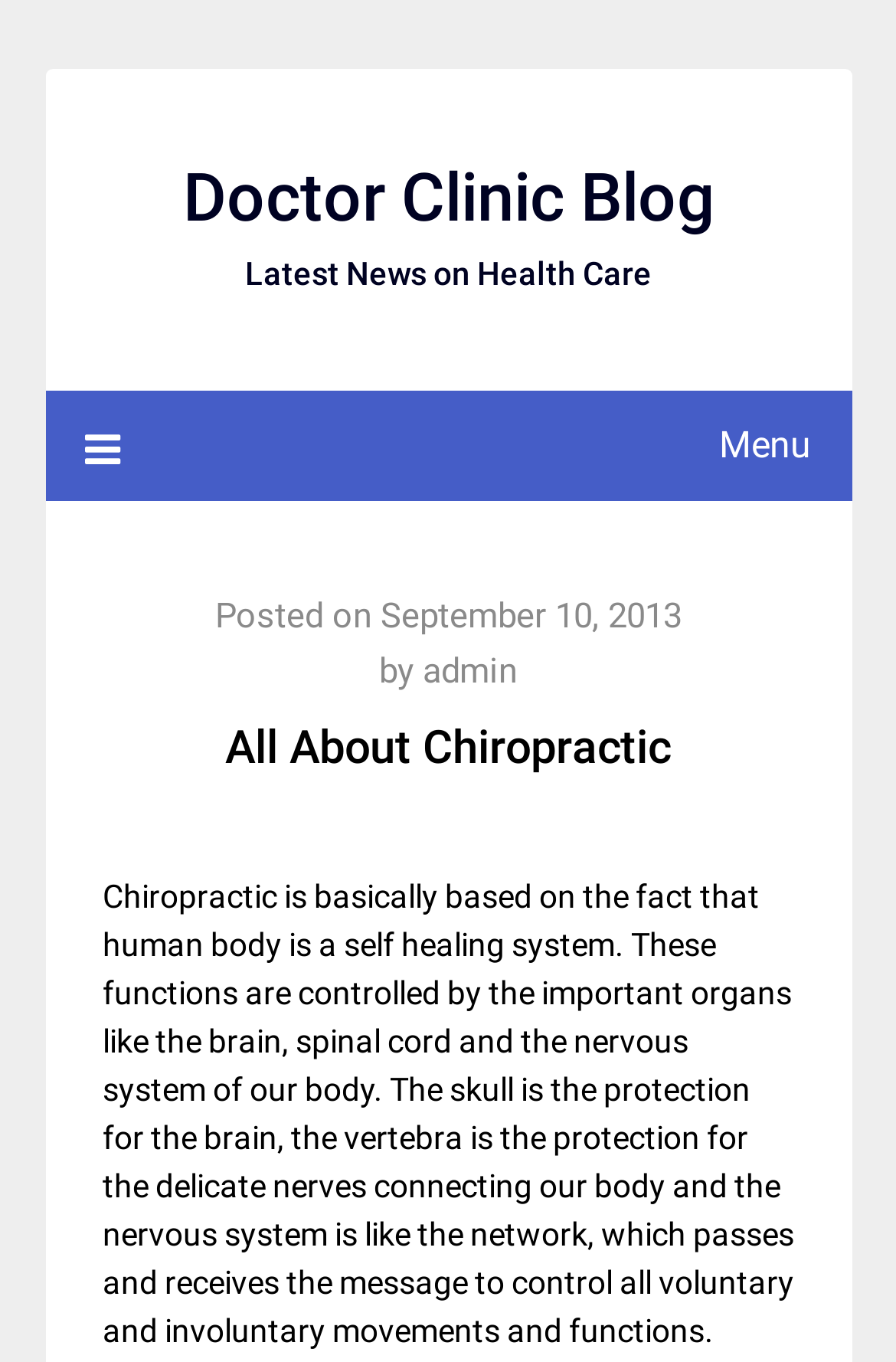Using the given description, provide the bounding box coordinates formatted as (top-left x, top-left y, bottom-right x, bottom-right y), with all values being floating point numbers between 0 and 1. Description: Menu

[0.095, 0.288, 0.905, 0.365]